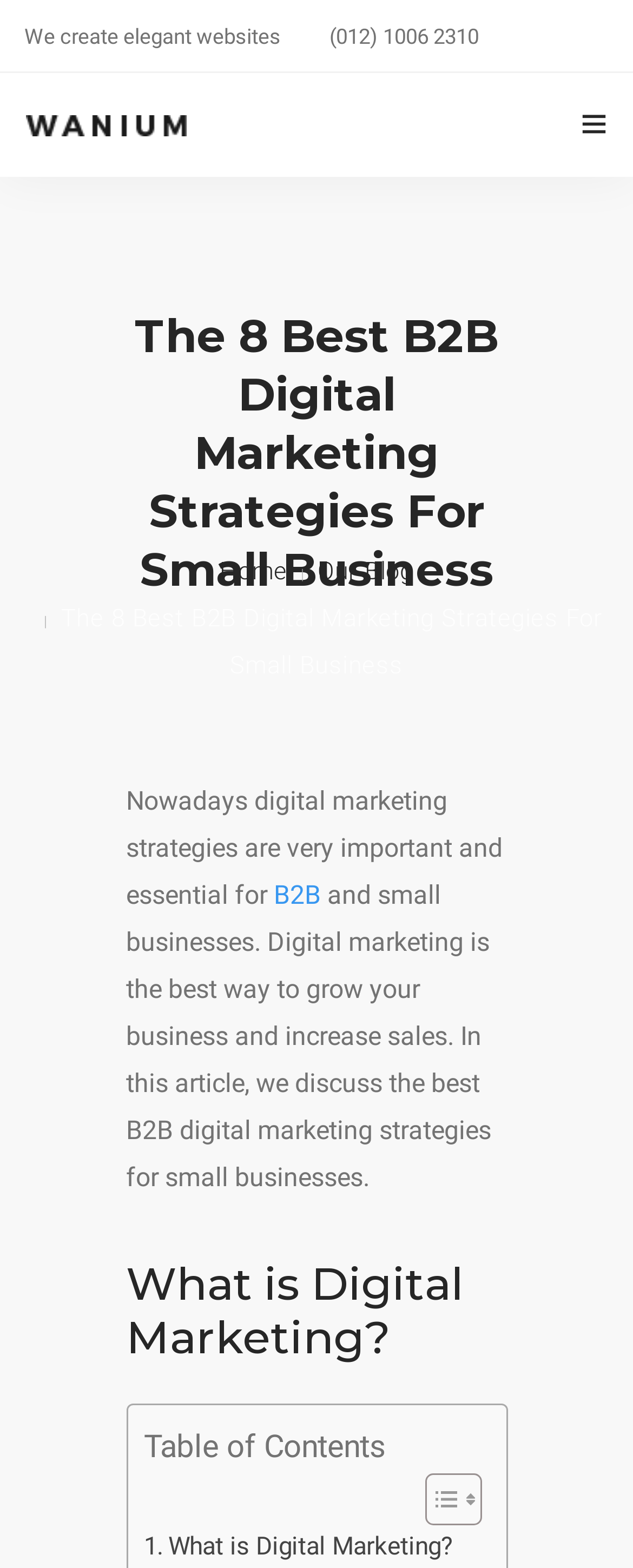Please provide the bounding box coordinates for the UI element as described: "What is Digital Marketing?". The coordinates must be four floats between 0 and 1, represented as [left, top, right, bottom].

[0.227, 0.973, 0.714, 0.999]